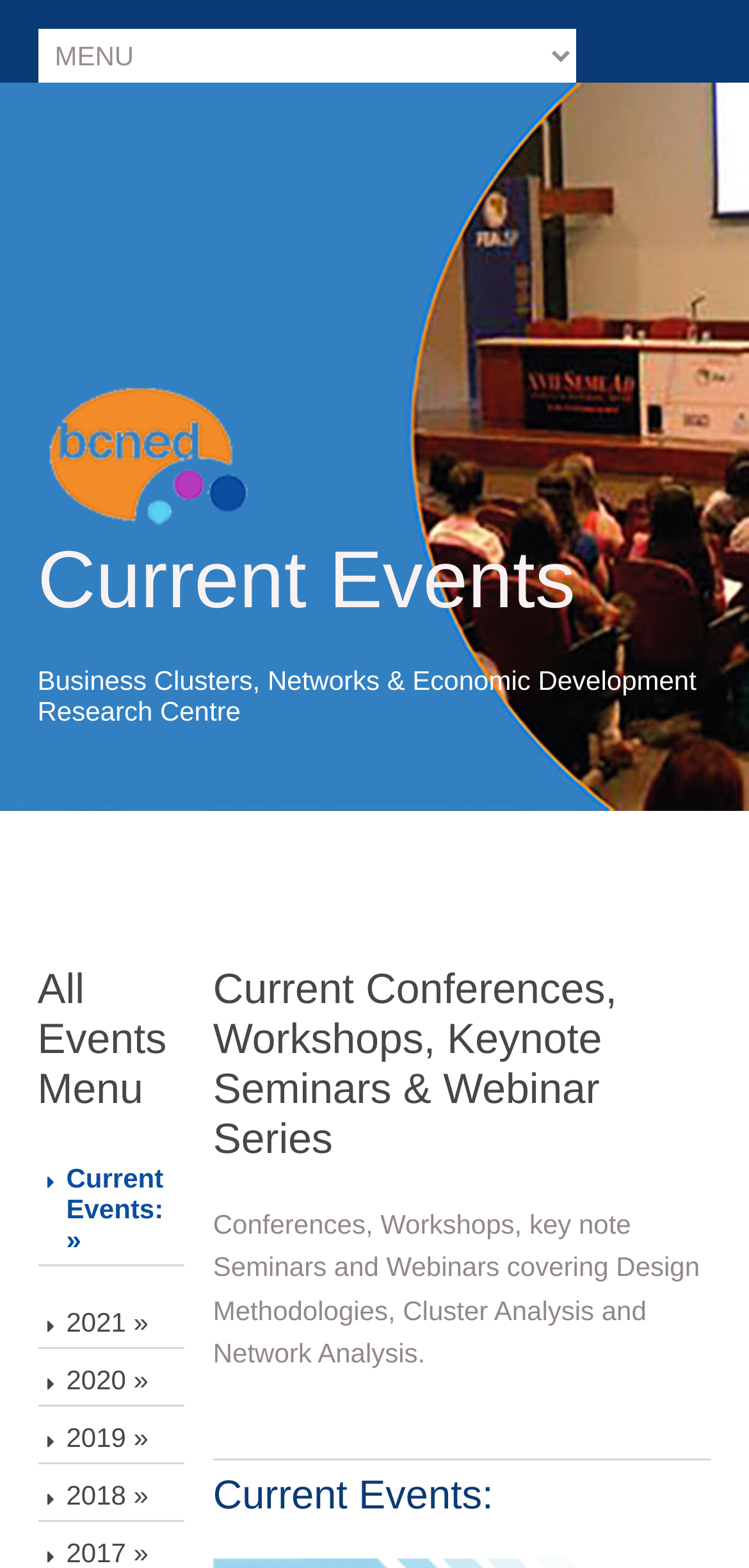Answer the following inquiry with a single word or phrase:
What is the current section of the webpage?

Current Events